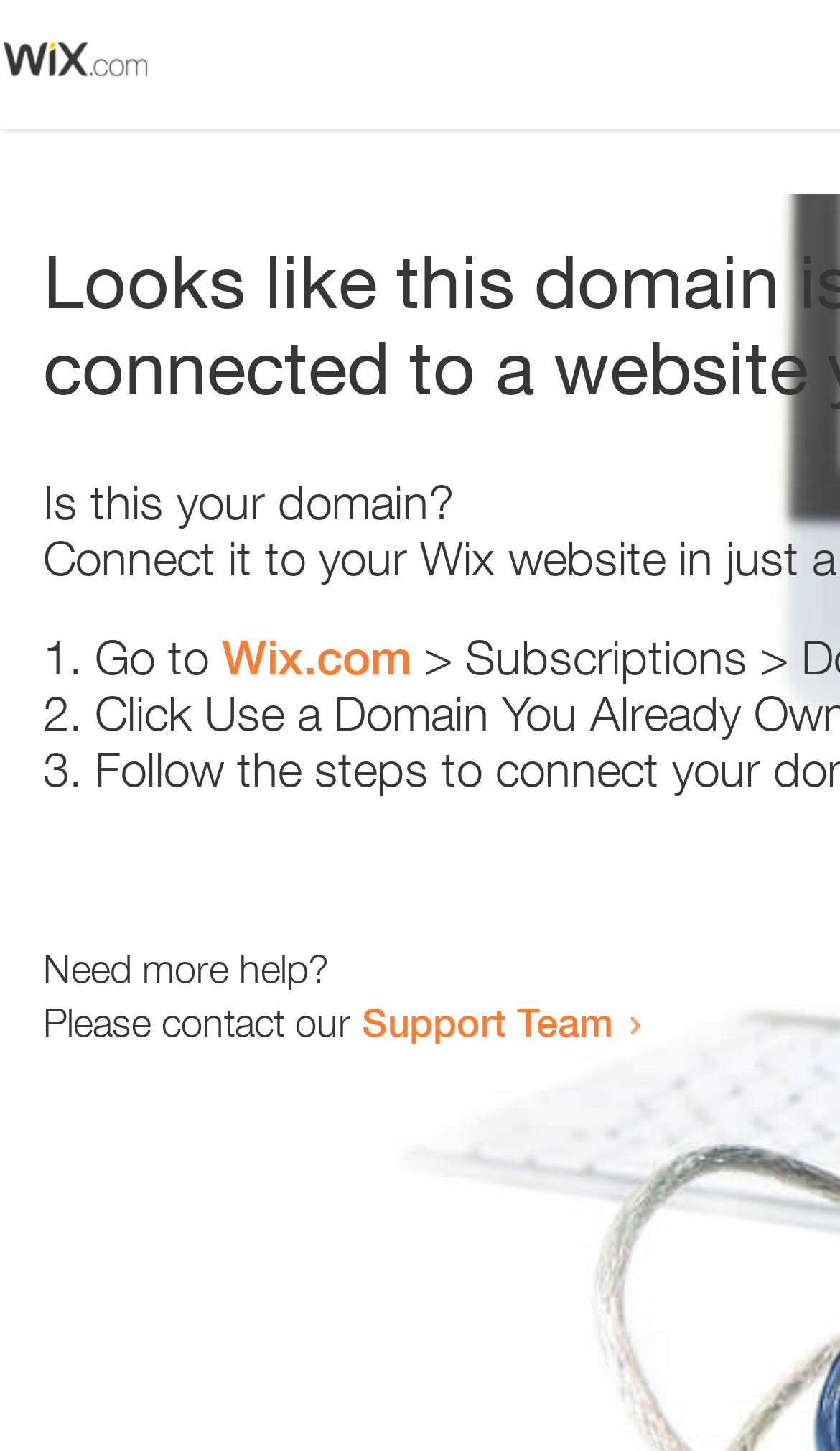Provide the bounding box coordinates of the HTML element this sentence describes: "Dr Dimple Doshi". The bounding box coordinates consist of four float numbers between 0 and 1, i.e., [left, top, right, bottom].

None